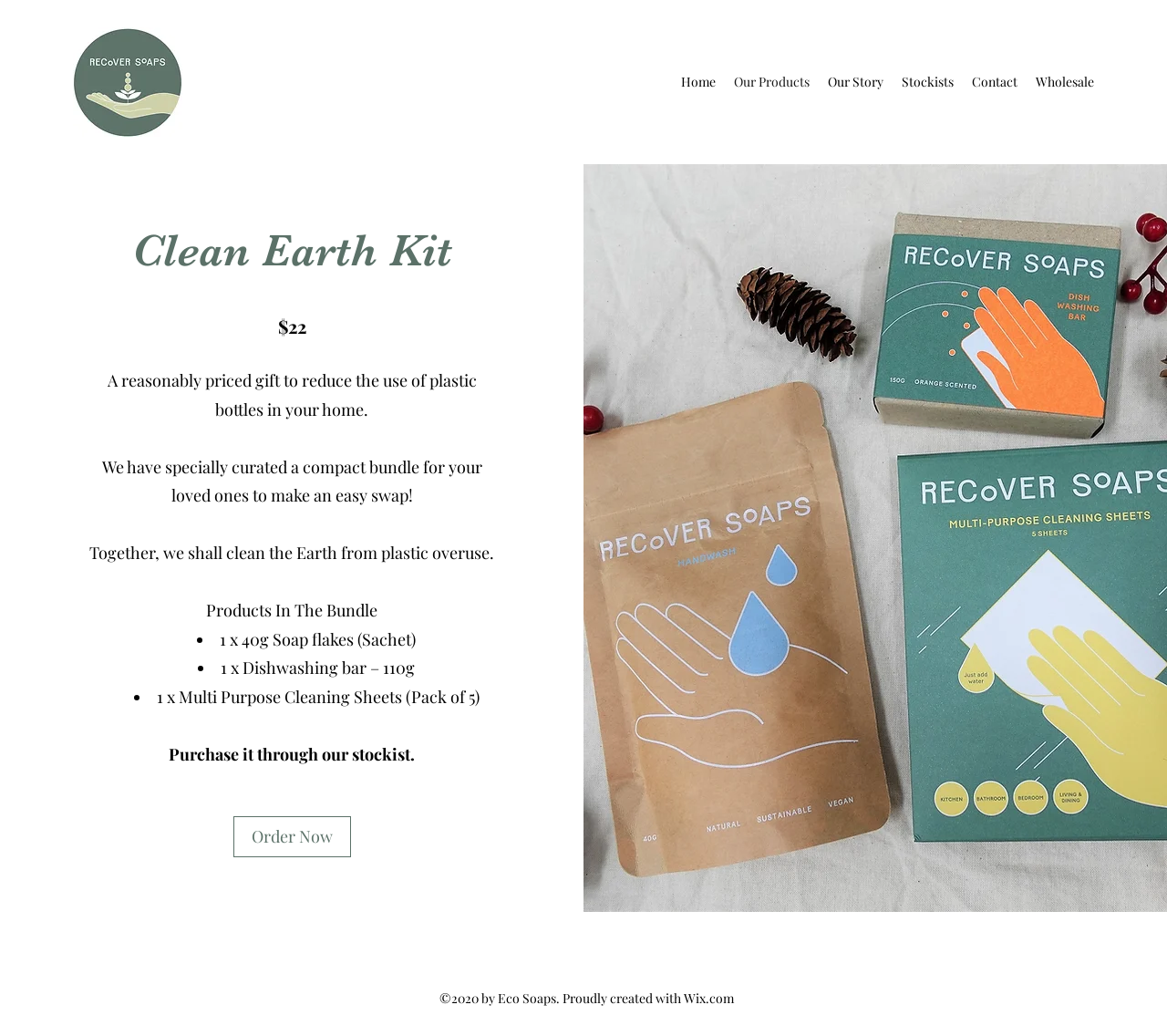Show the bounding box coordinates of the element that should be clicked to complete the task: "View our story".

[0.702, 0.066, 0.765, 0.092]